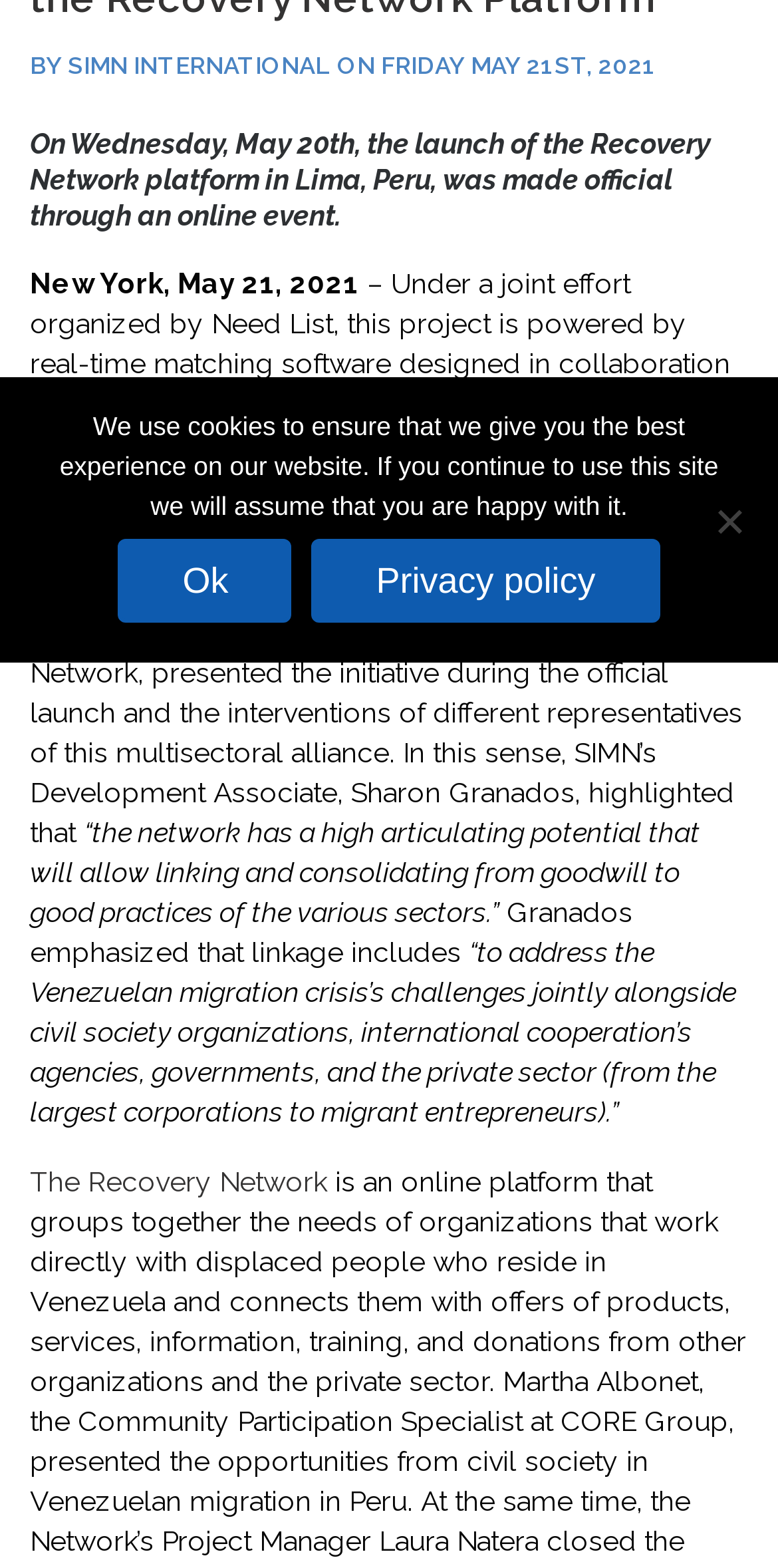Identify and provide the bounding box for the element described by: "The Recovery Network".

[0.038, 0.744, 0.421, 0.764]